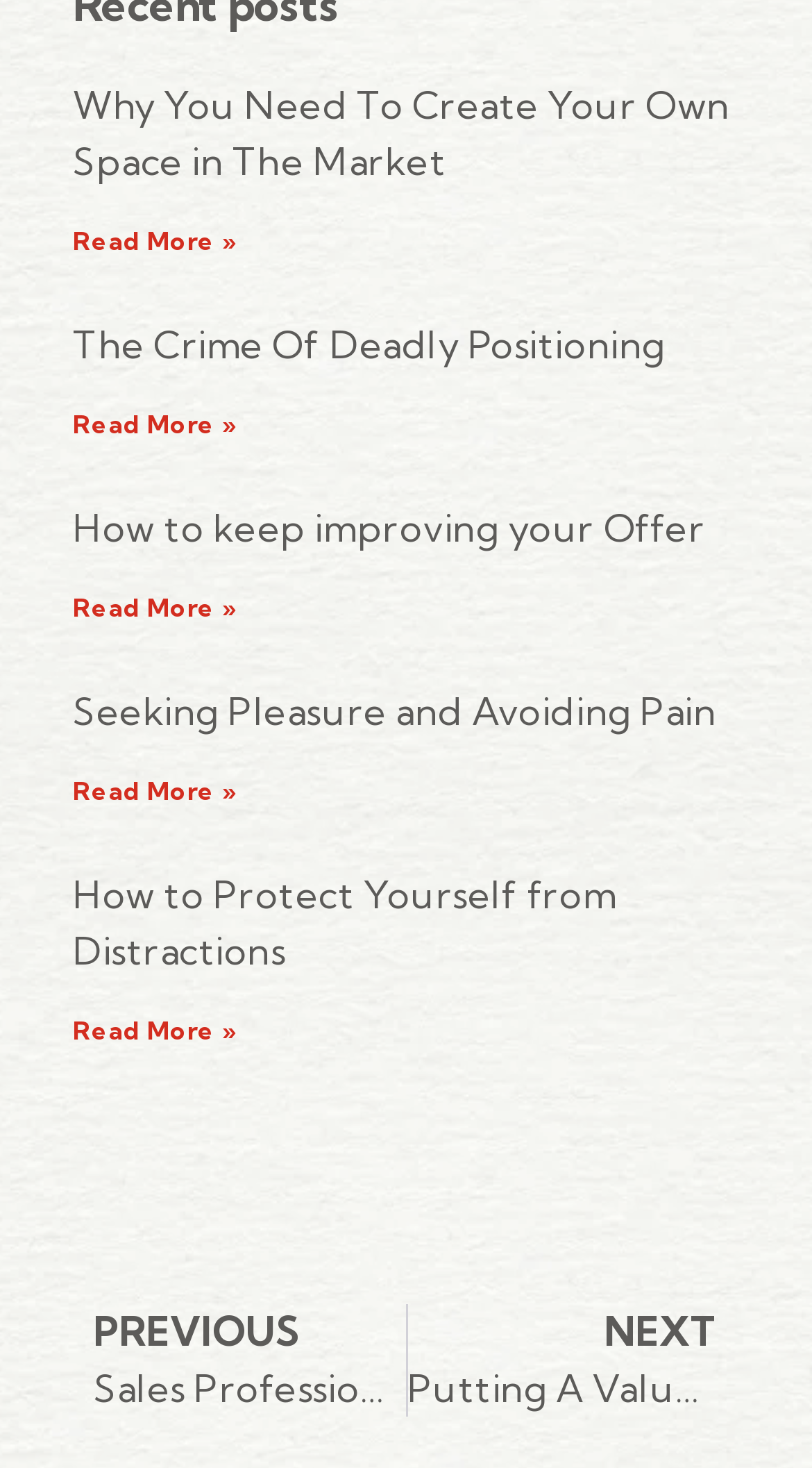What are the navigation links at the bottom of the page?
Respond to the question with a single word or phrase according to the image.

Prev and Next